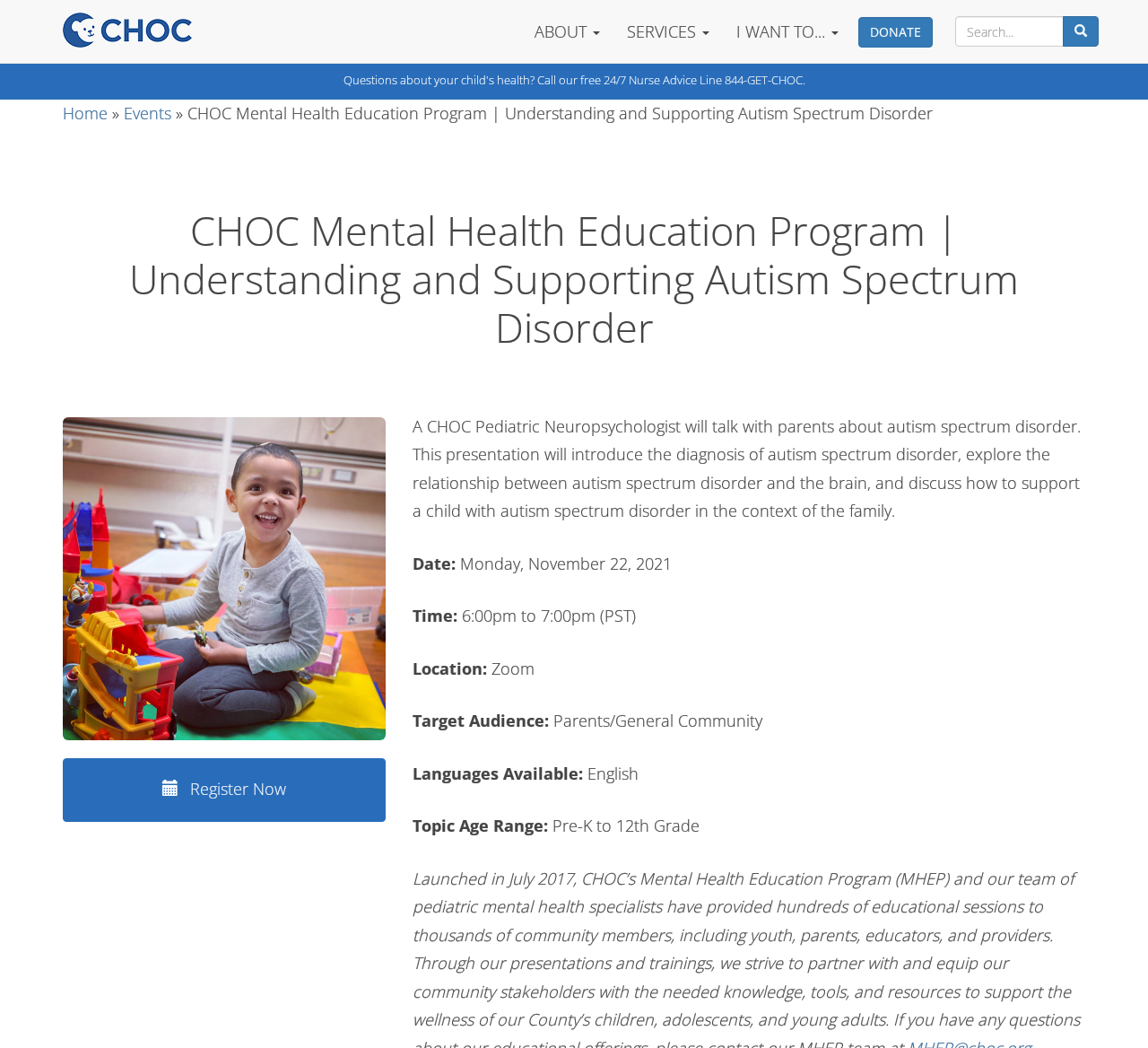Please mark the clickable region by giving the bounding box coordinates needed to complete this instruction: "Donate to CHOC".

[0.748, 0.016, 0.812, 0.046]